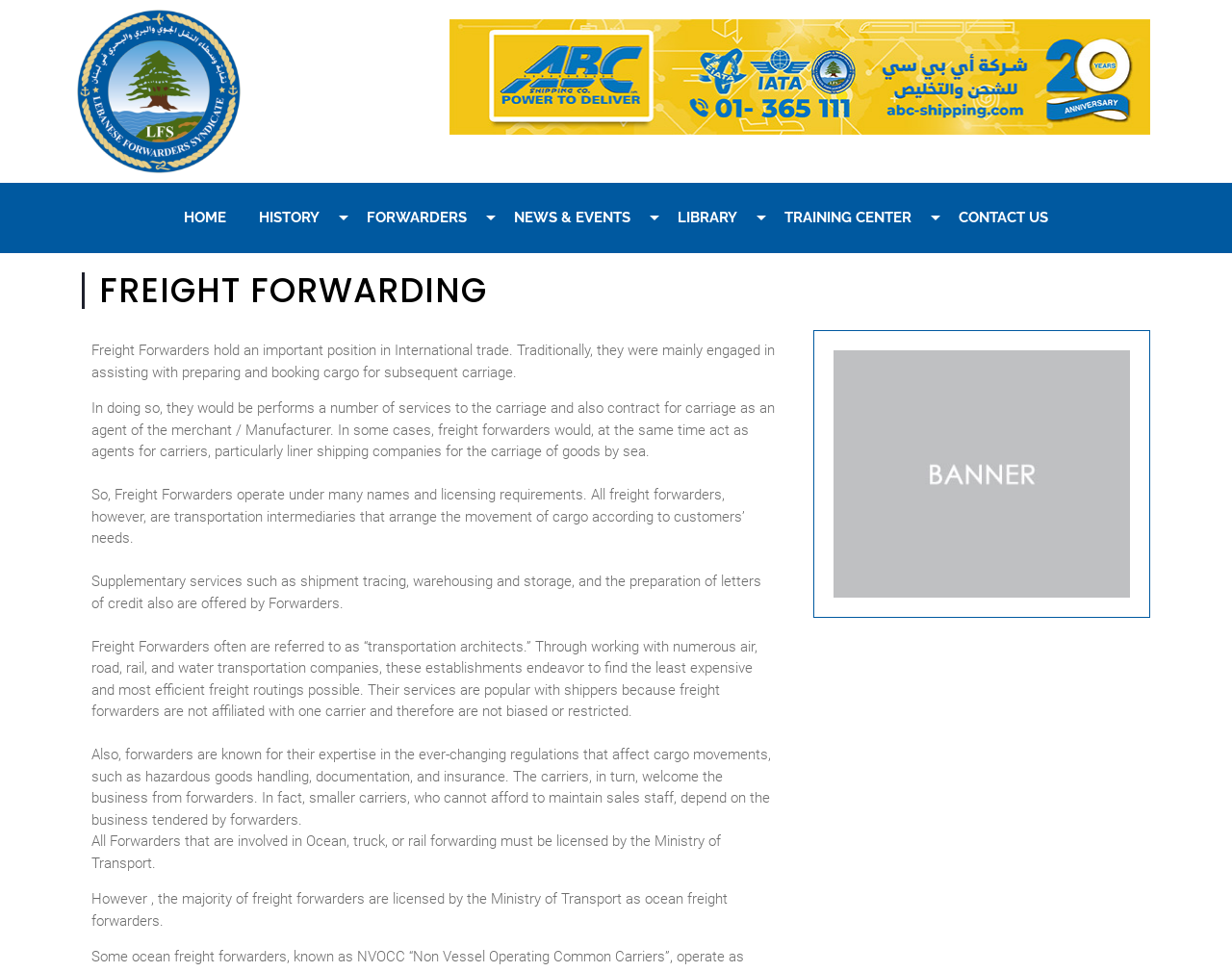Could you specify the bounding box coordinates for the clickable section to complete the following instruction: "Click the CONTACT US link"?

[0.778, 0.213, 0.851, 0.235]